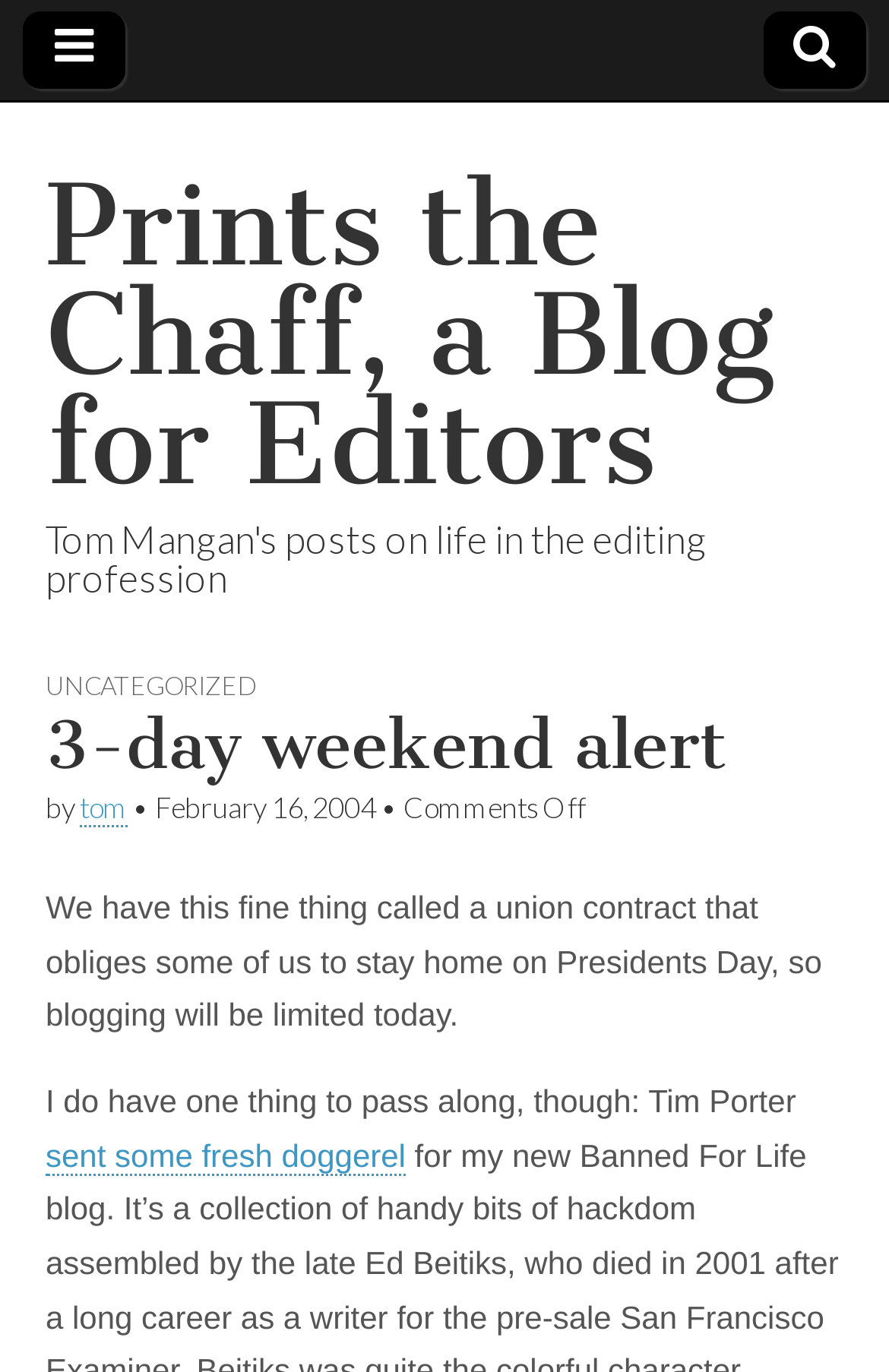Extract the main headline from the webpage and generate its text.

3-day weekend alert